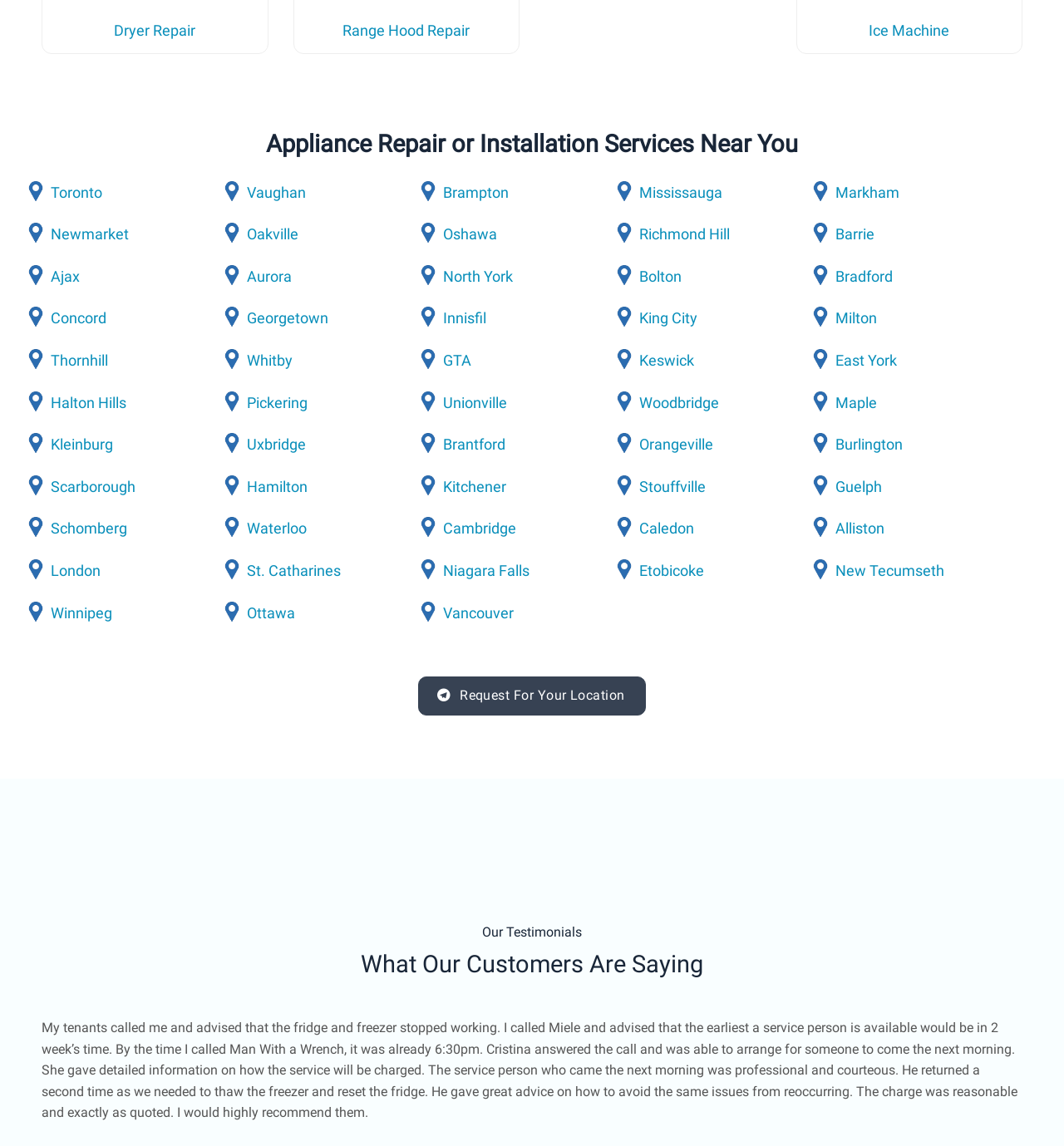Identify the bounding box coordinates for the UI element described as follows: Unionville. Use the format (top-left x, top-left y, bottom-right x, bottom-right y) and ensure all values are floating point numbers between 0 and 1.

[0.416, 0.343, 0.476, 0.359]